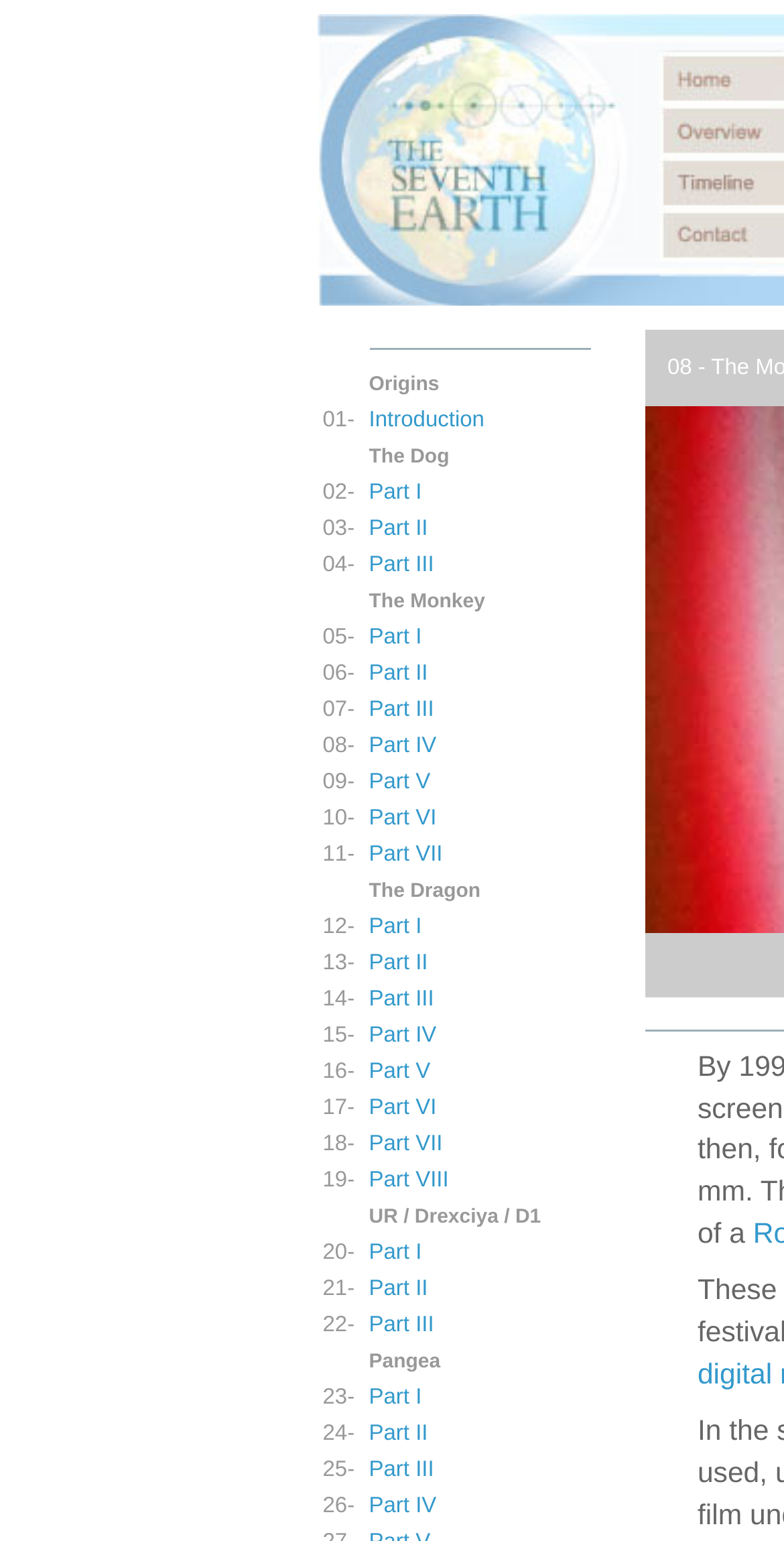Produce an extensive caption that describes everything on the webpage.

The webpage appears to be a table of contents or an index page for a series of stories or chapters, titled "The Seventh Earth". At the top, there is a large image that spans about 40% of the page width, situated near the top-left corner. Below this image, there is a grid-like structure consisting of multiple rows, each containing two columns.

The left column of each row contains a numerical label, such as "01-" or "02-", while the right column contains a descriptive title, such as "Introduction" or "Part I". These titles are clickable links. There are a total of 15 rows, each with a similar structure.

The titles in the right column appear to be organized into sections or categories, with some titles having similar prefixes, such as "Part I", "Part II", and so on. There are also some titles that seem to be standalone, such as "The Dog" and "The Dragon".

The overall layout is organized and easy to navigate, with a clear structure and consistent formatting throughout the page.